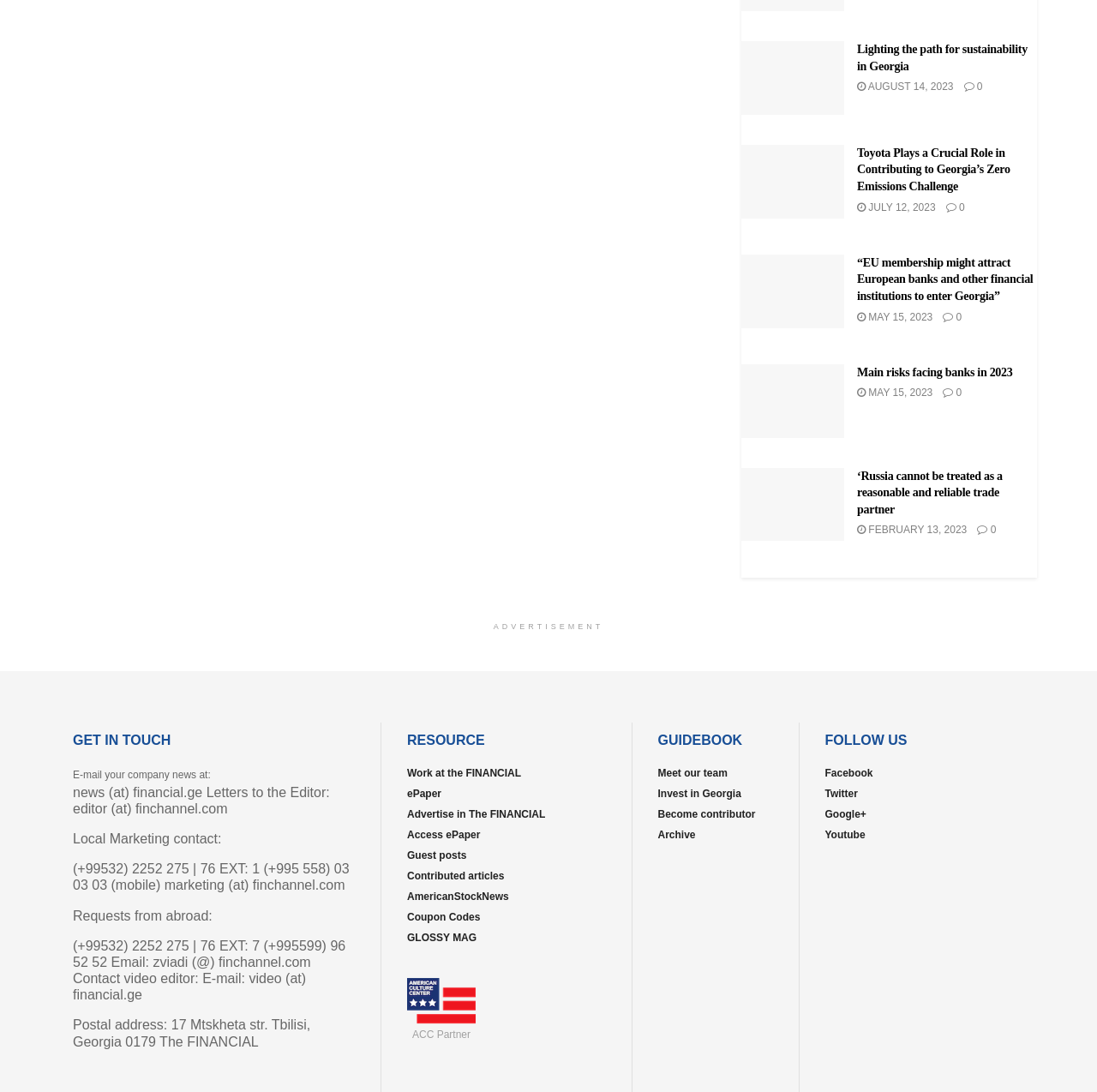Determine the bounding box for the described HTML element: "Home". Ensure the coordinates are four float numbers between 0 and 1 in the format [left, top, right, bottom].

None